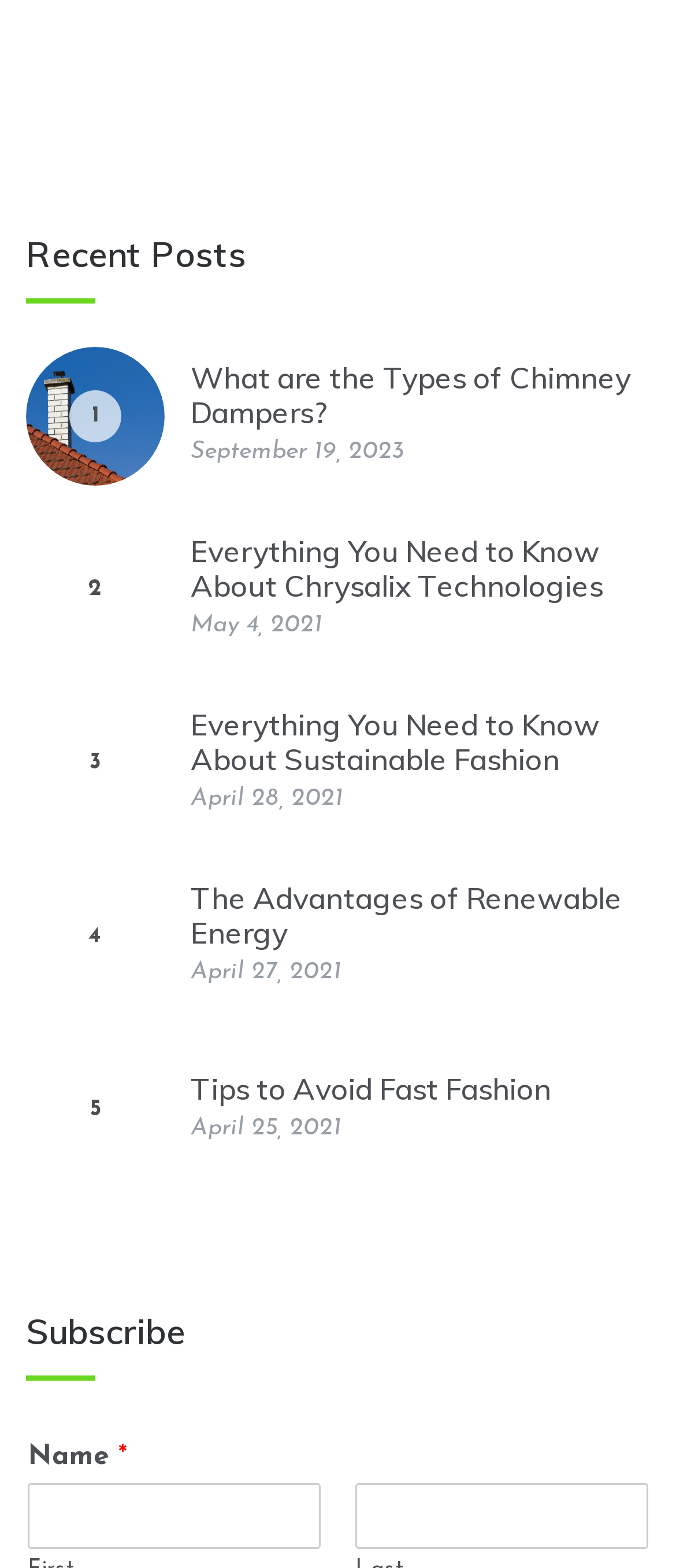Please identify the bounding box coordinates of the region to click in order to complete the task: "Click on the 'Everything You Need to Know About Chrysalix Technologies' link". The coordinates must be four float numbers between 0 and 1, specified as [left, top, right, bottom].

[0.282, 0.34, 0.892, 0.385]